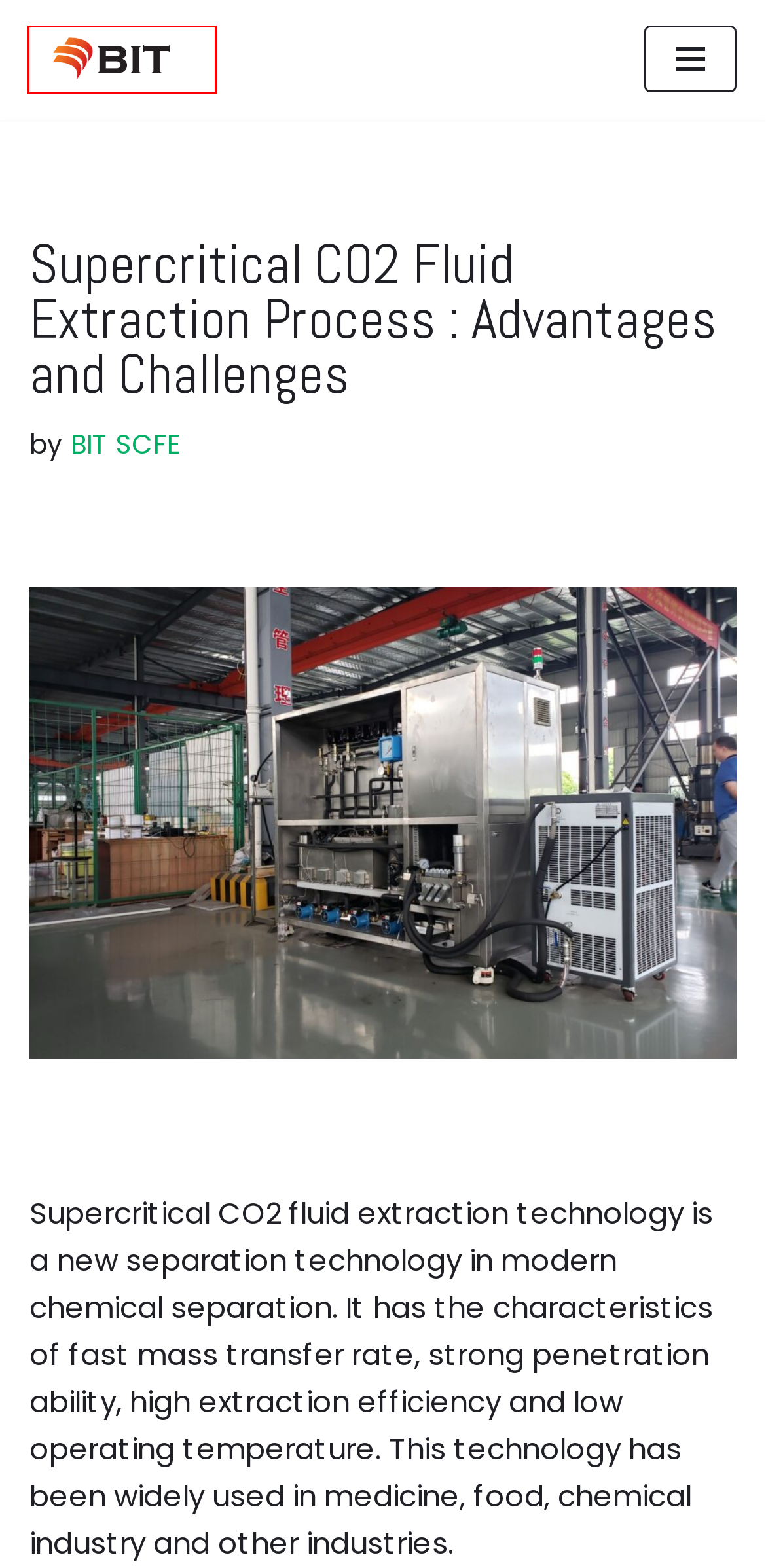With the provided screenshot showing a webpage and a red bounding box, determine which webpage description best fits the new page that appears after clicking the element inside the red box. Here are the options:
A. CO2 Essential Oil Extraction Equipment, Optimization Oil Extractor
B. BIT SCFE - CO2 Extraction Machine Manufacturers - BIT
C. Supercritical CO2 Extraction Machine for Essential & CBD Oil
D. Top 3 Steps For CO2 Extraction Process for CBD Oil
E. The Fascinating Process of CO2 Extraction - 2023 Edition
F. Blog Tool, Publishing Platform, and CMS – WordPress.org
G. Optimization CO2 Micronization Equipment for Pharmaceuticals in 2022
H. 2022 Optimization CO2 Cleaning Systems, CO2 Dry Cleaning Equipment

C